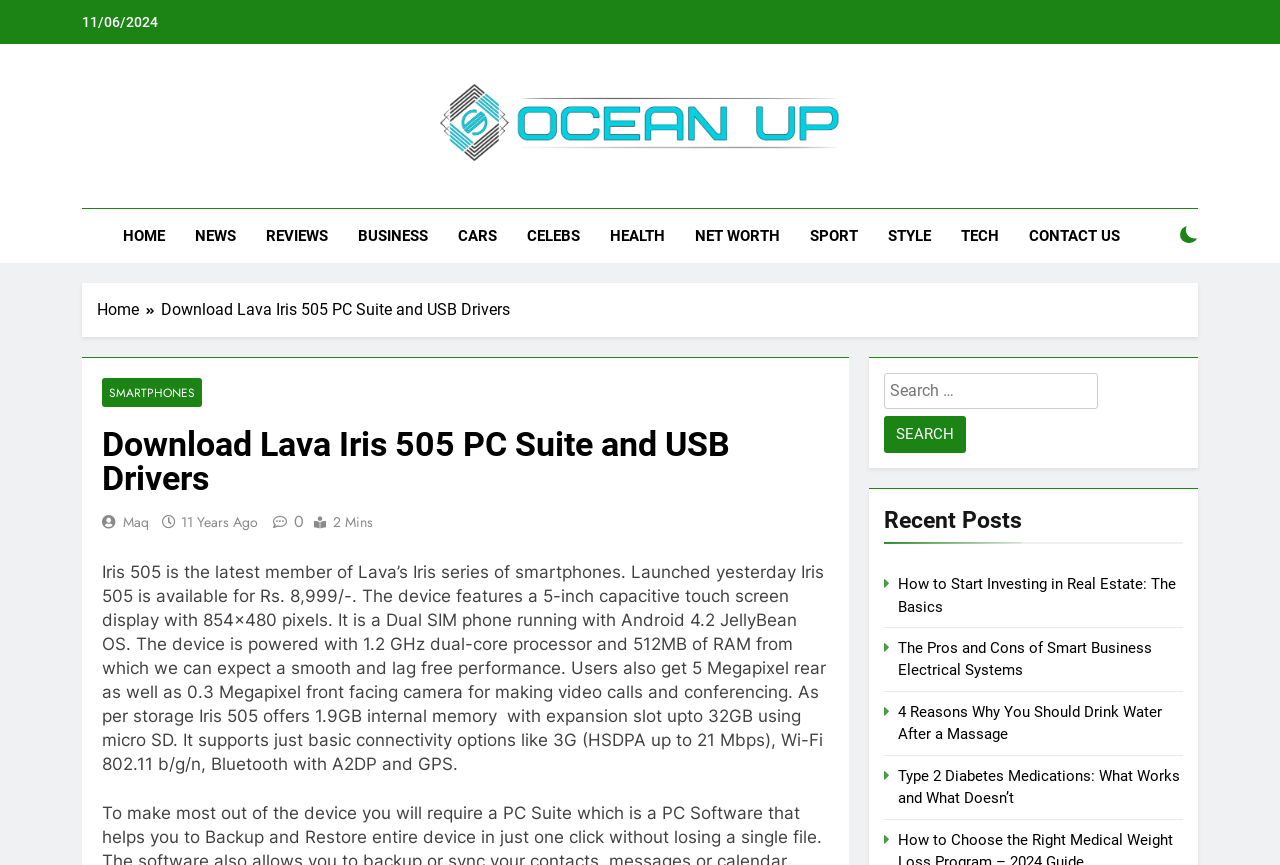What is the price of the Lava Iris 505?
Provide a thorough and detailed answer to the question.

I found the answer by reading the text description on the webpage, which states 'Iris 505 is available for Rs. 8,999/-.'